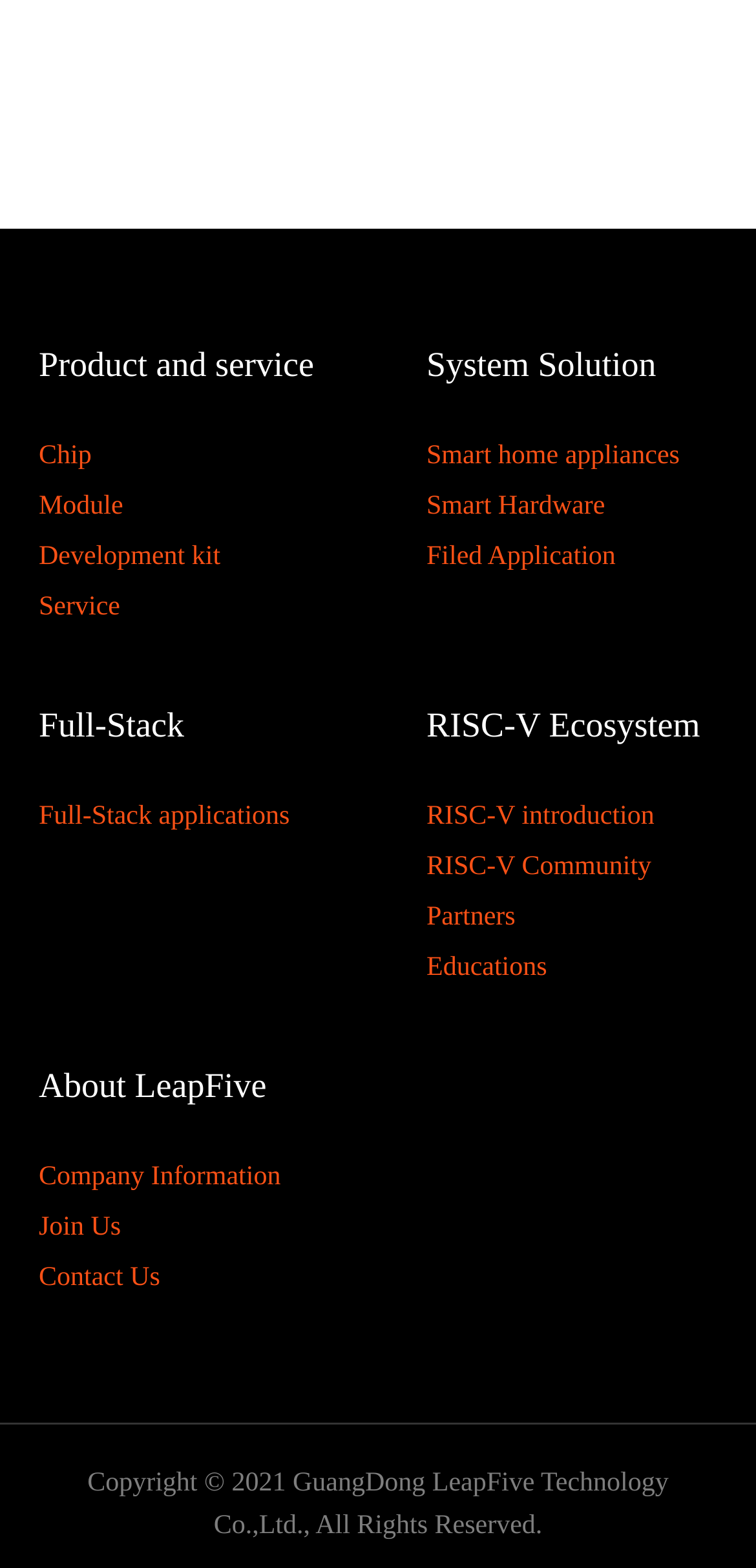What are the main categories of products and services? Observe the screenshot and provide a one-word or short phrase answer.

Chip, Module, Development kit, Service